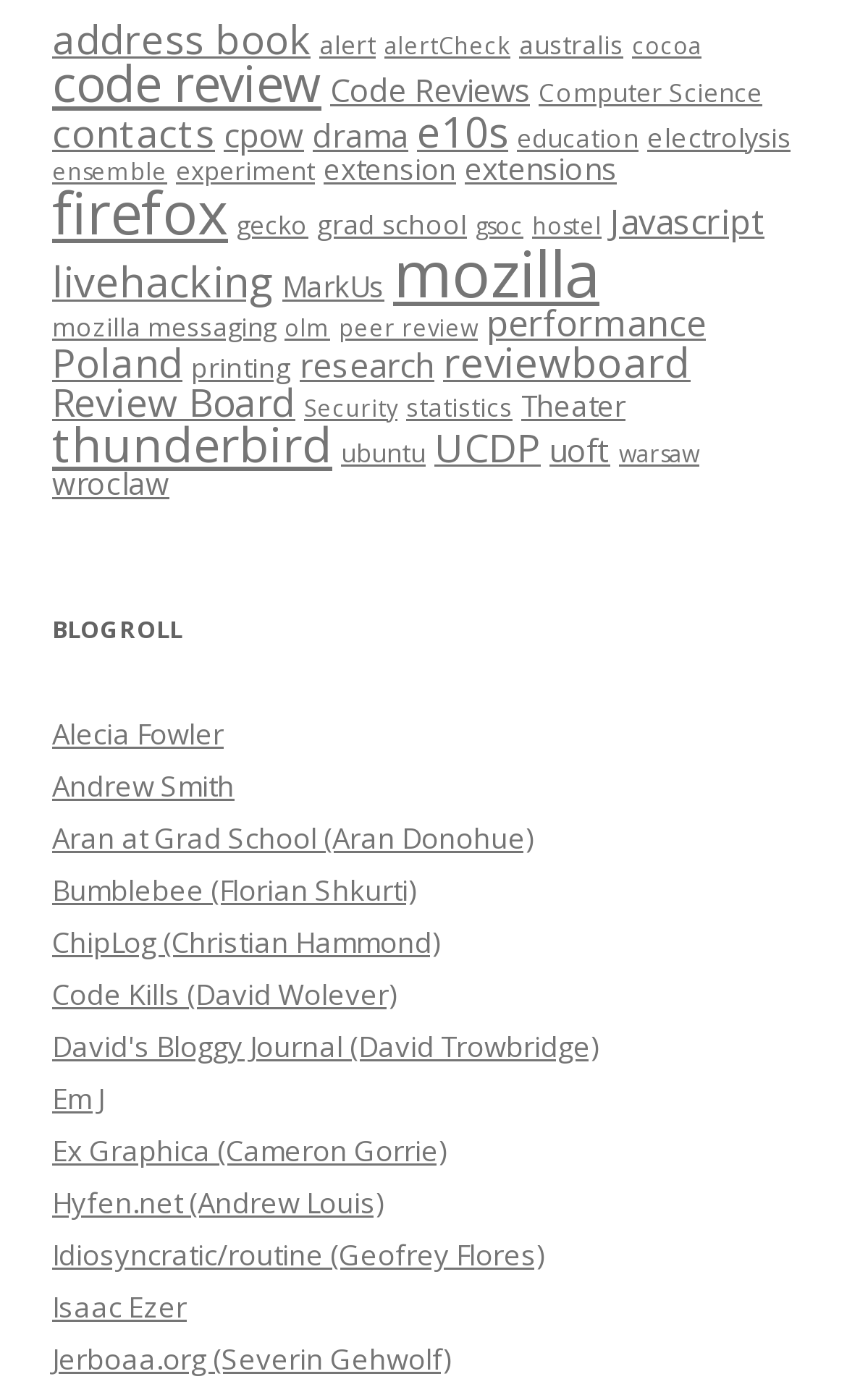Locate the bounding box coordinates of the item that should be clicked to fulfill the instruction: "check code reviews".

[0.39, 0.048, 0.626, 0.079]